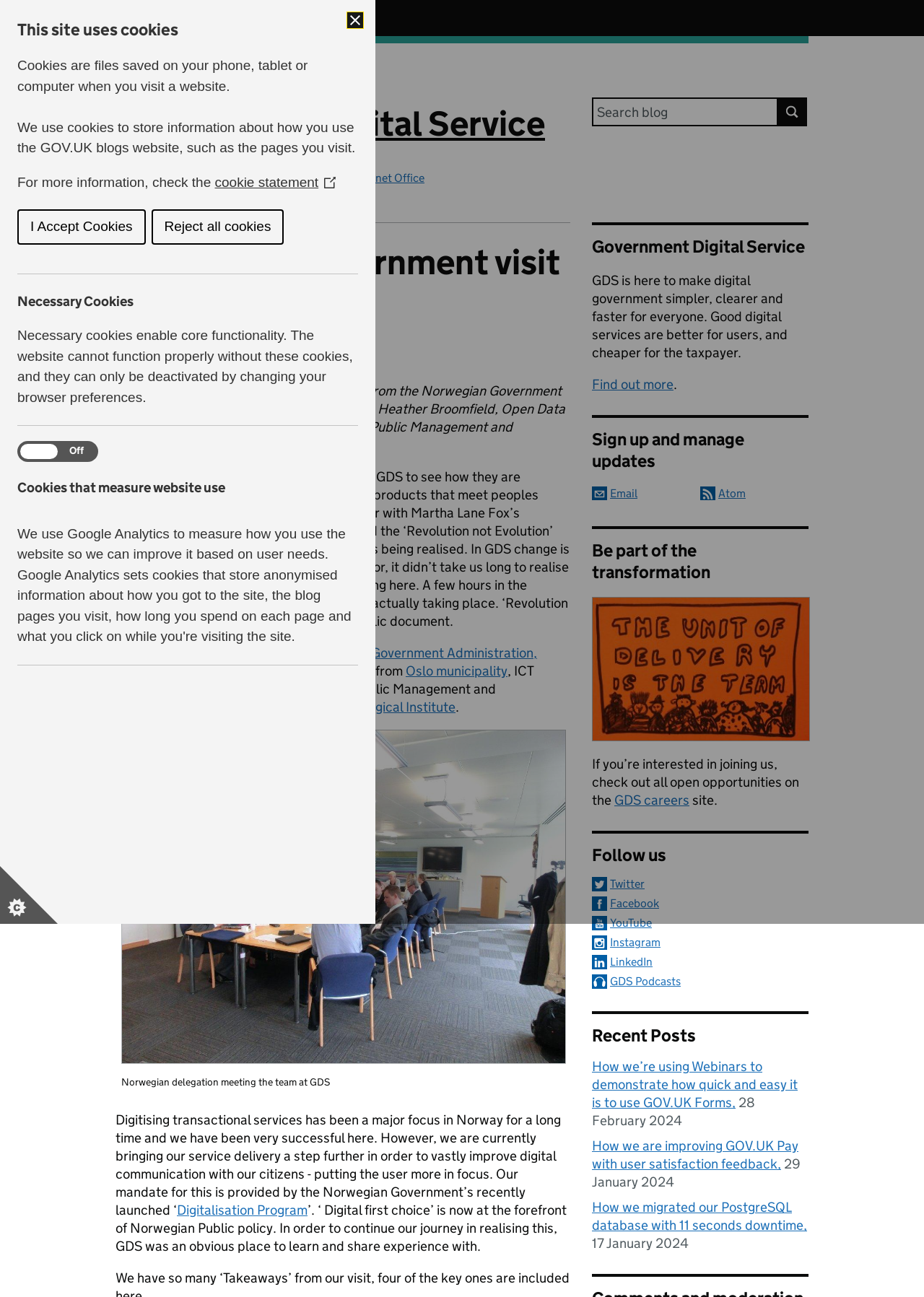Please provide a comprehensive response to the question based on the details in the image: Who wrote the guest post?

The author of the guest post is mentioned in the text as Heather Broomfield, who is the Open Data manager at Difi, the Norwegian agency for Public Management and eGovernment.